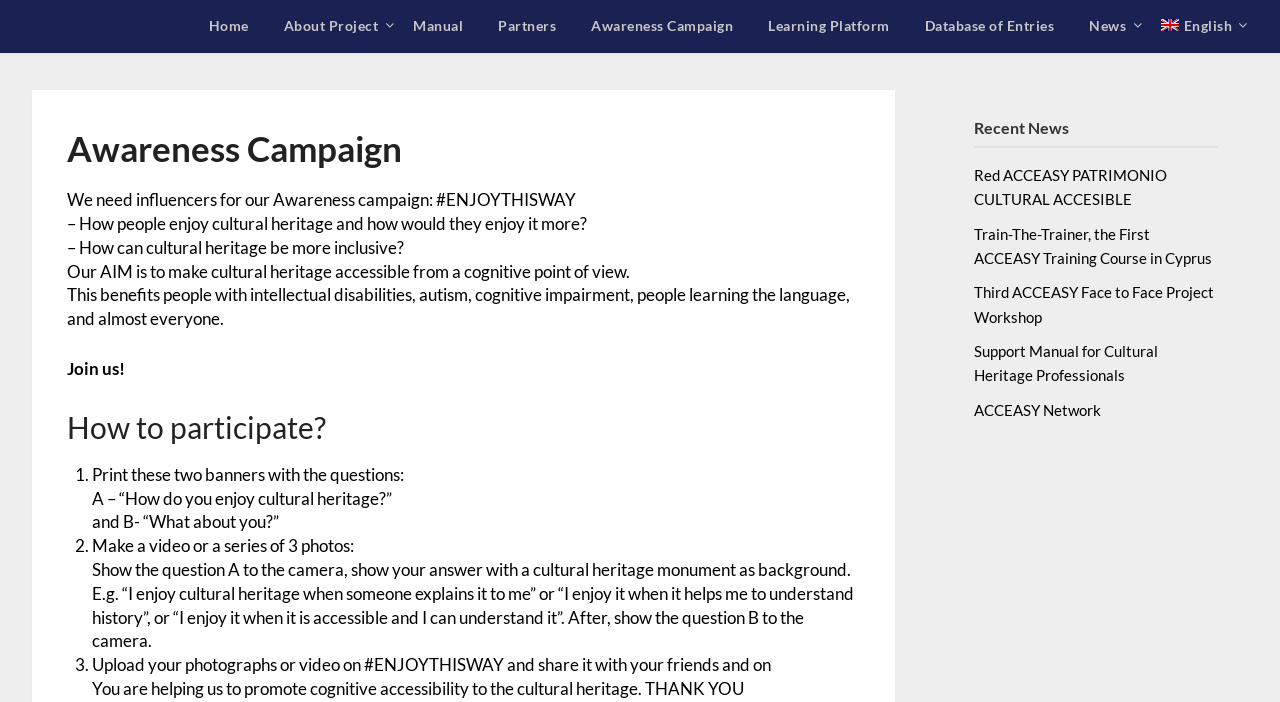What is the hashtag for the Awareness Campaign?
Using the image, respond with a single word or phrase.

#ENJOYTHISWAY